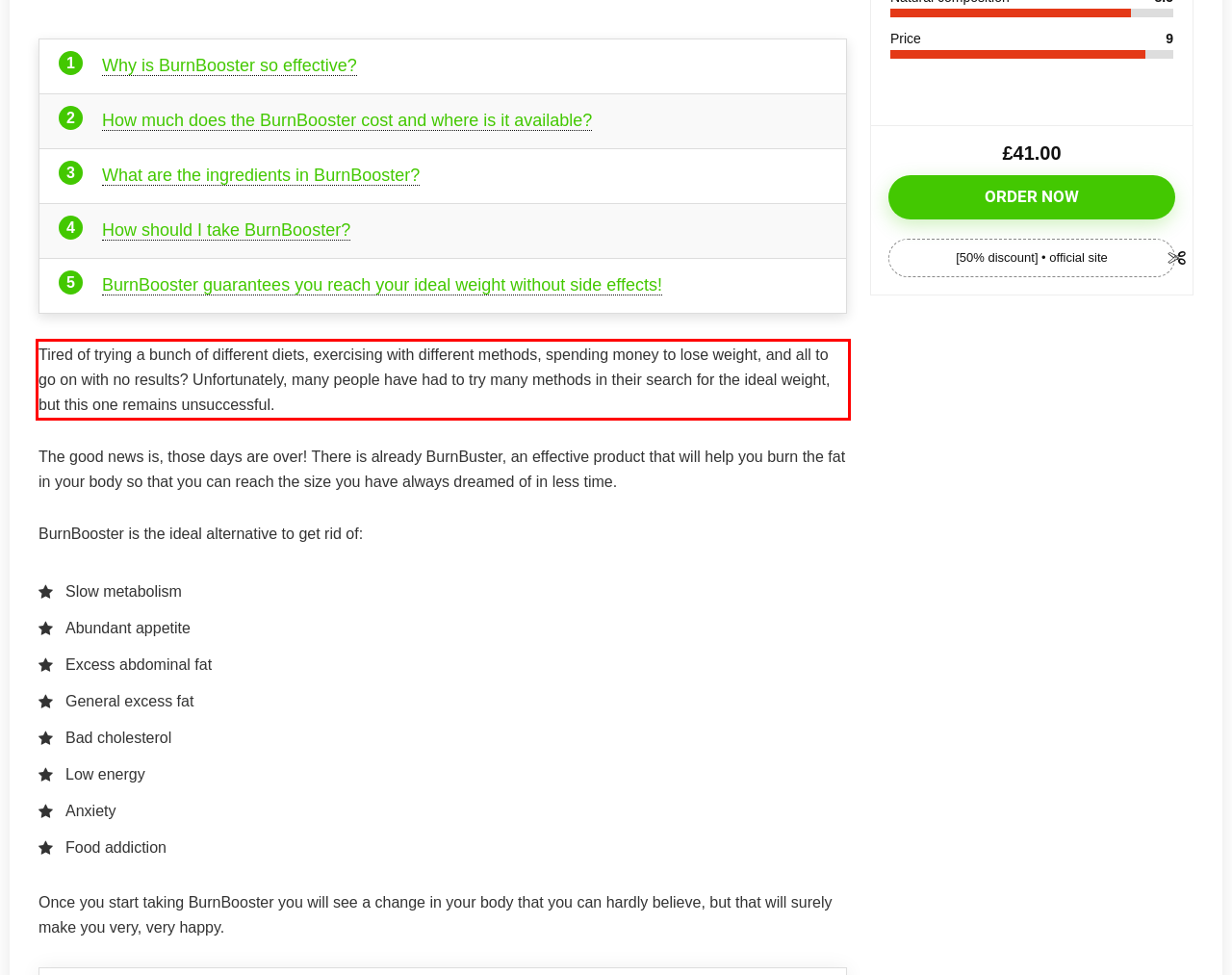You are presented with a screenshot containing a red rectangle. Extract the text found inside this red bounding box.

Tired of trying a bunch of different diets, exercising with different methods, spending money to lose weight, and all to go on with no results? Unfortunately, many people have had to try many methods in their search for the ideal weight, but this one remains unsuccessful.